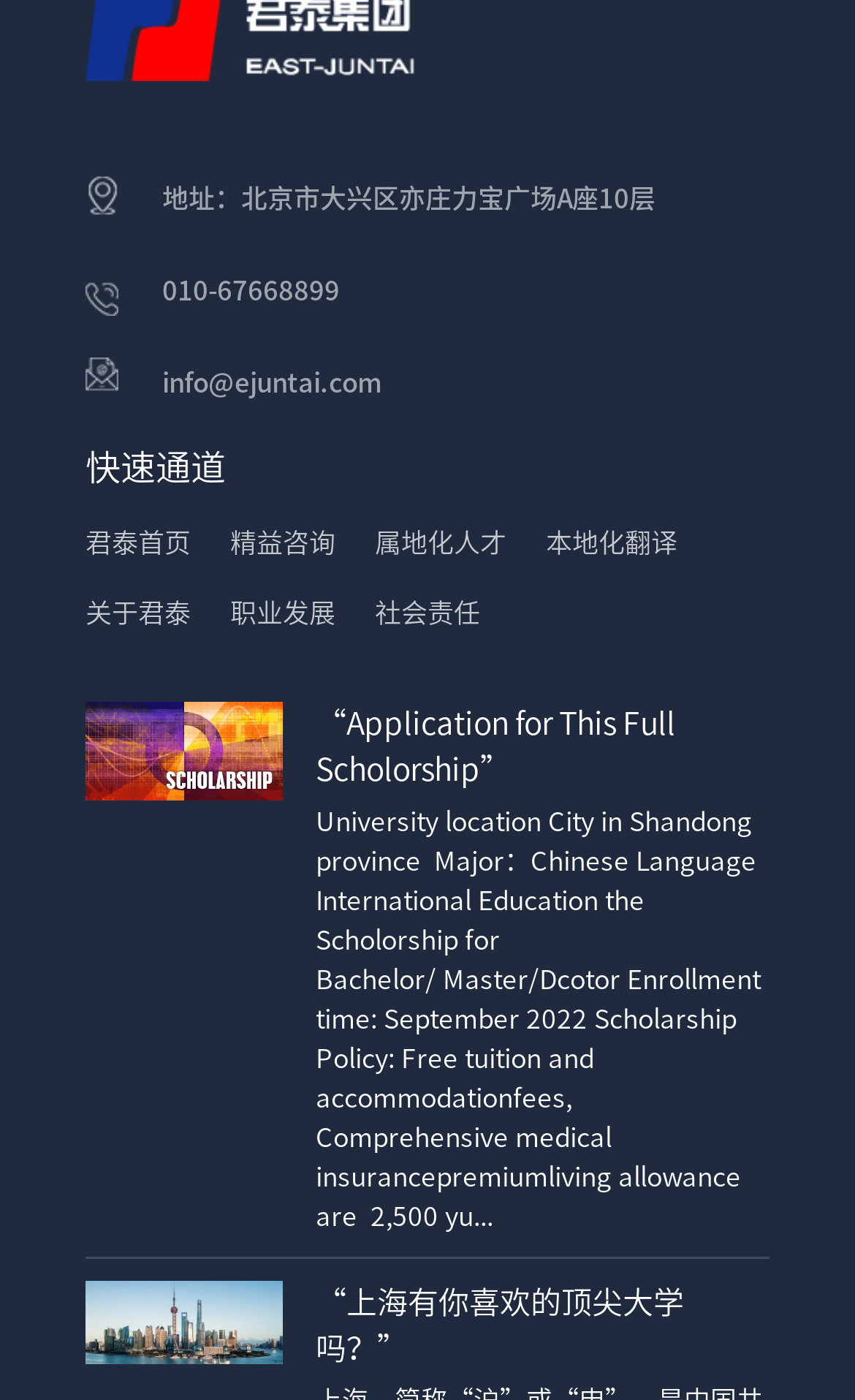Predict the bounding box coordinates of the area that should be clicked to accomplish the following instruction: "visit the company homepage". The bounding box coordinates should consist of four float numbers between 0 and 1, i.e., [left, top, right, bottom].

[0.1, 0.377, 0.223, 0.396]